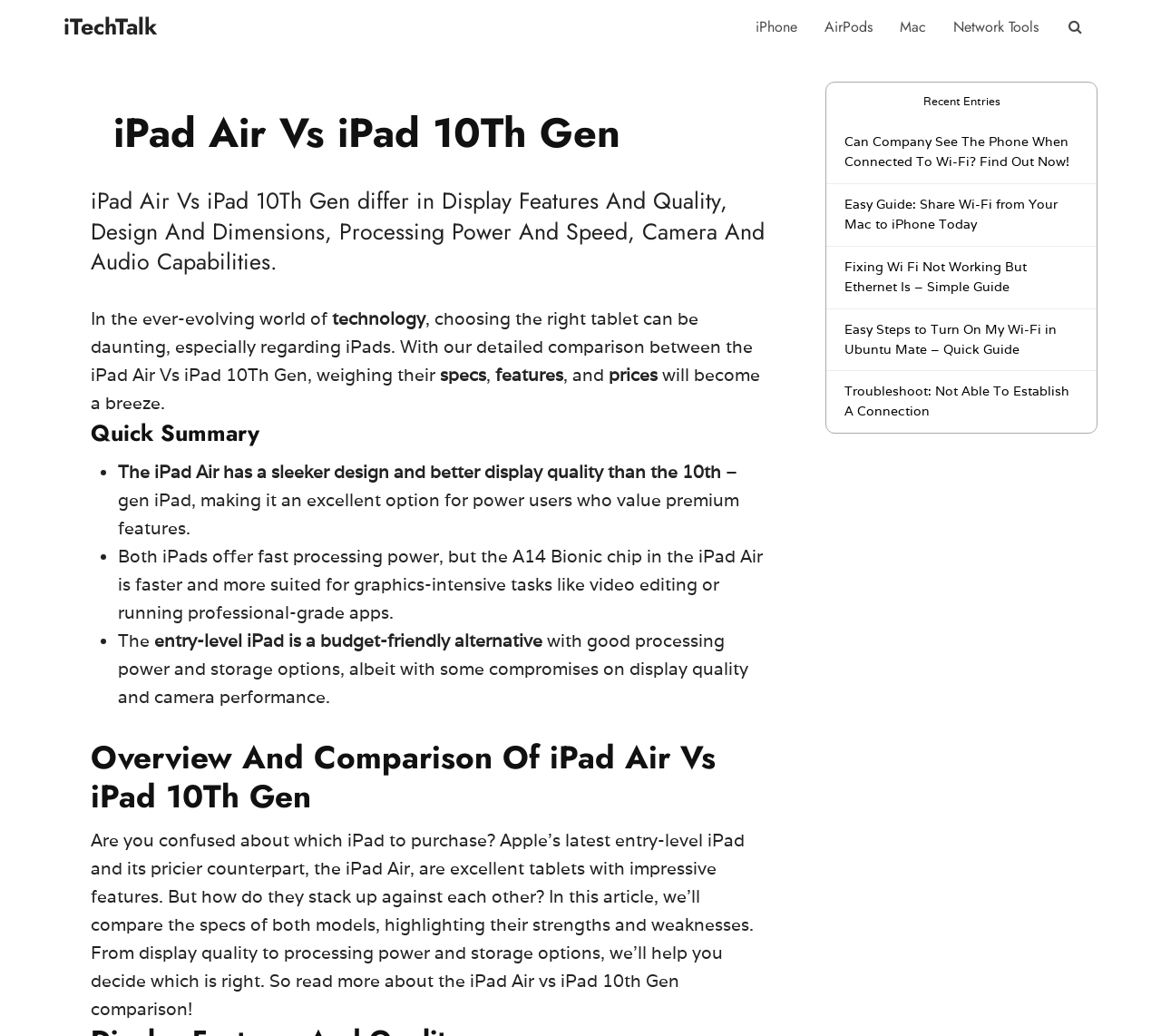Use a single word or phrase to answer the question: What is the purpose of this webpage?

To compare iPad Air and iPad 10Th Gen